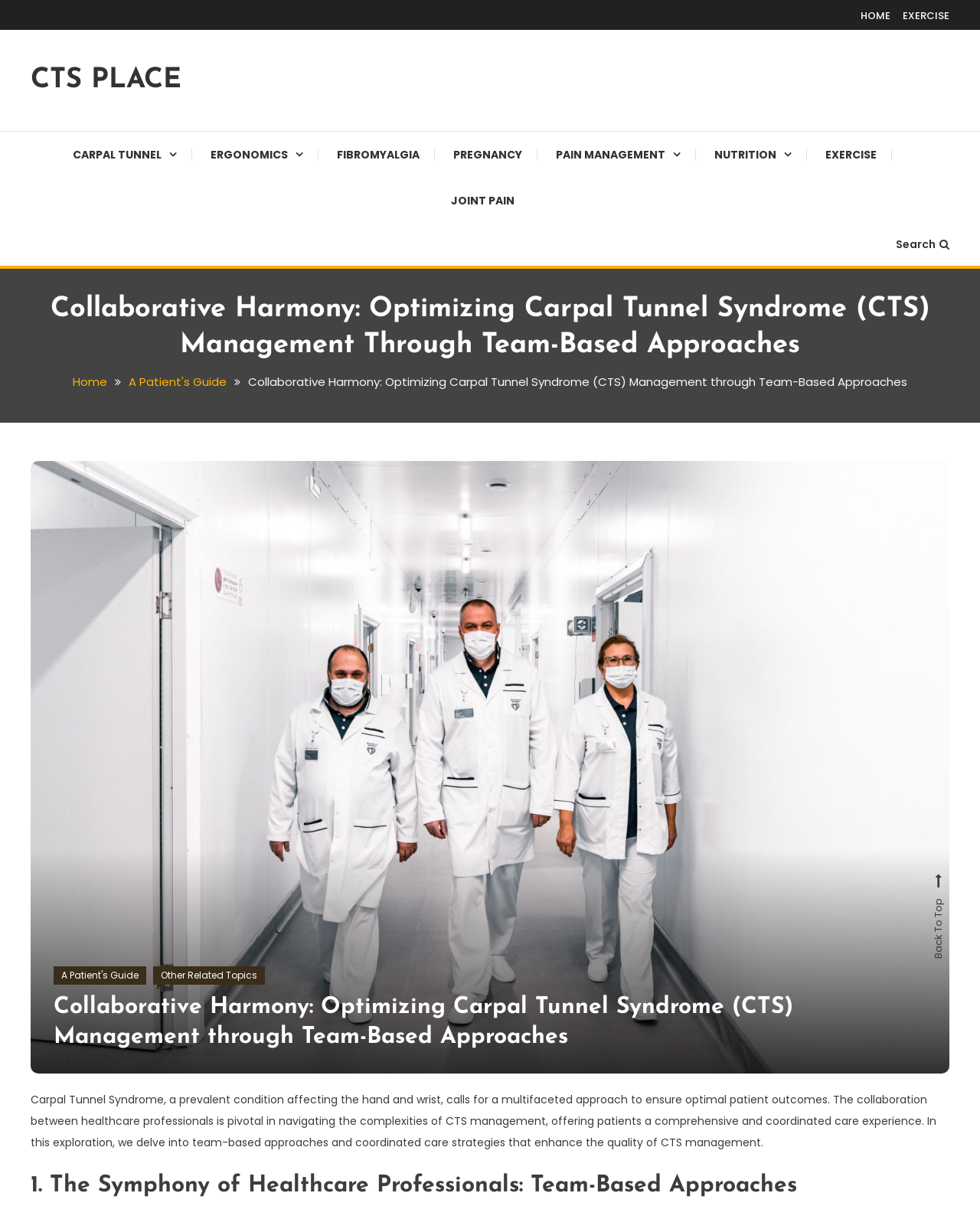Offer a detailed account of what is visible on the webpage.

The webpage is about Collaborative Harmony: Optimizing Carpal Tunnel Syndrome (CTS) Management through Team-Based Approaches. At the top, there are several links, including "HOME", "EXERCISE", and "CTS PLACE", aligned horizontally. Below these links, there are more links, including "CARPAL TUNNEL", "ERGONOMICS", "FIBROMYALGIA", and others, also aligned horizontally. 

On the left side, there is a heading that displays the title of the webpage. Below the title, there is a navigation section with breadcrumbs, which includes links to "Home" and "A Patient's Guide". 

The main content of the webpage starts with a static text that describes Carpal Tunnel Syndrome and the importance of a multifaceted approach to ensure optimal patient outcomes. This text is followed by a heading that introduces the topic of team-based approaches and coordinated care strategies for CTS management. 

On the right side, near the top, there is a search link with a magnifying glass icon. At the bottom of the page, there is a "Back To Top" link.